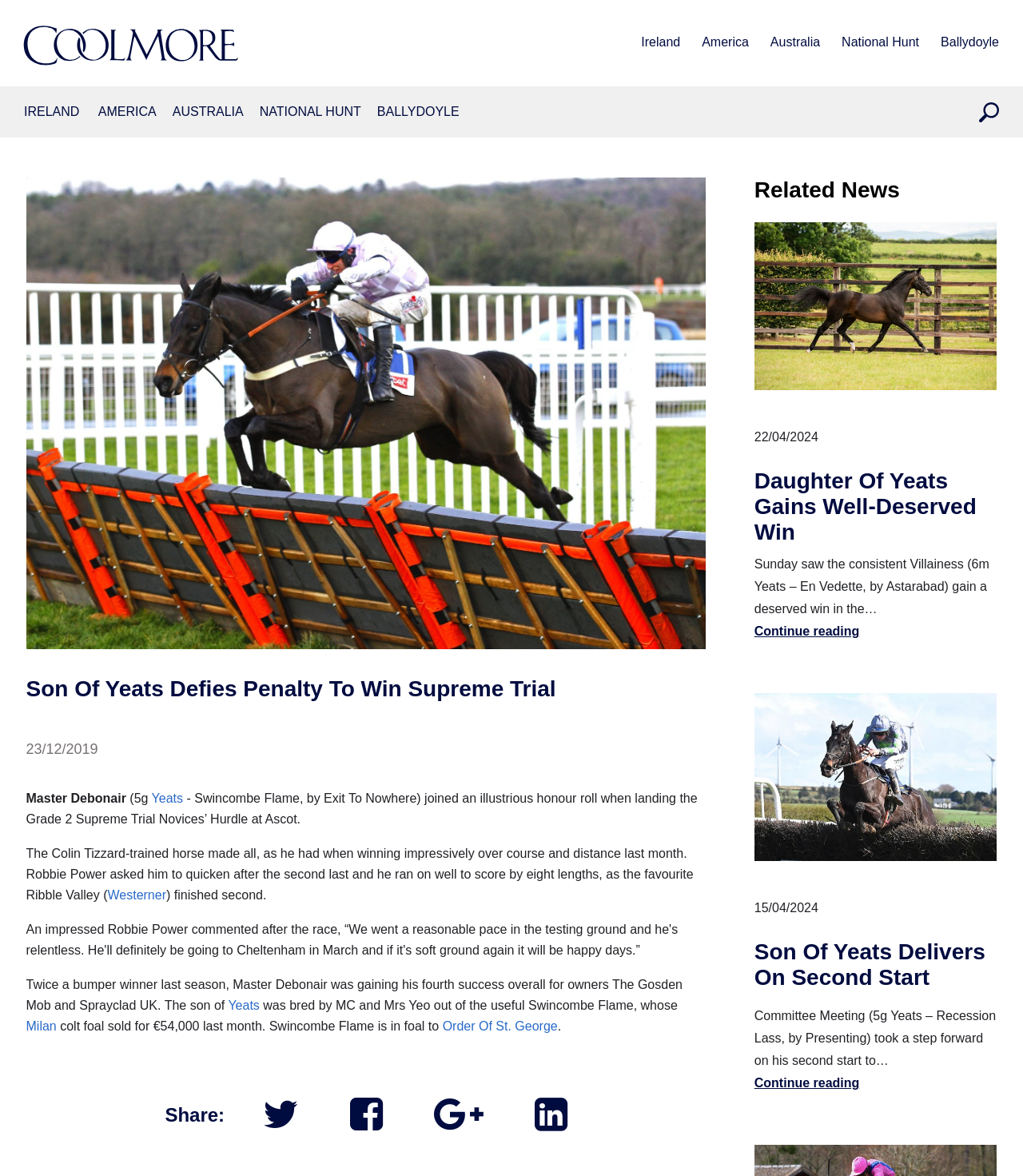What is the breed of the horse that finished second in the Supreme Trial Novices’ Hurdle?
Answer the question with a single word or phrase derived from the image.

Westerner